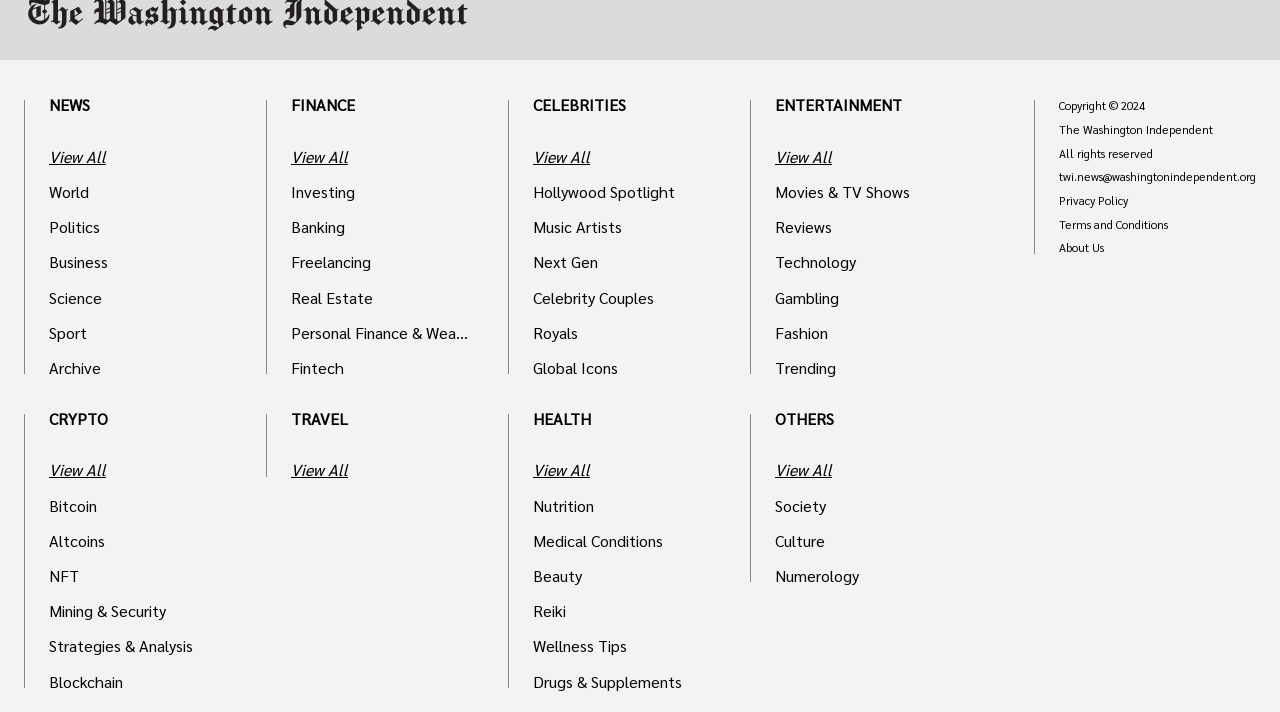Could you highlight the region that needs to be clicked to execute the instruction: "View news"?

[0.038, 0.141, 0.177, 0.157]